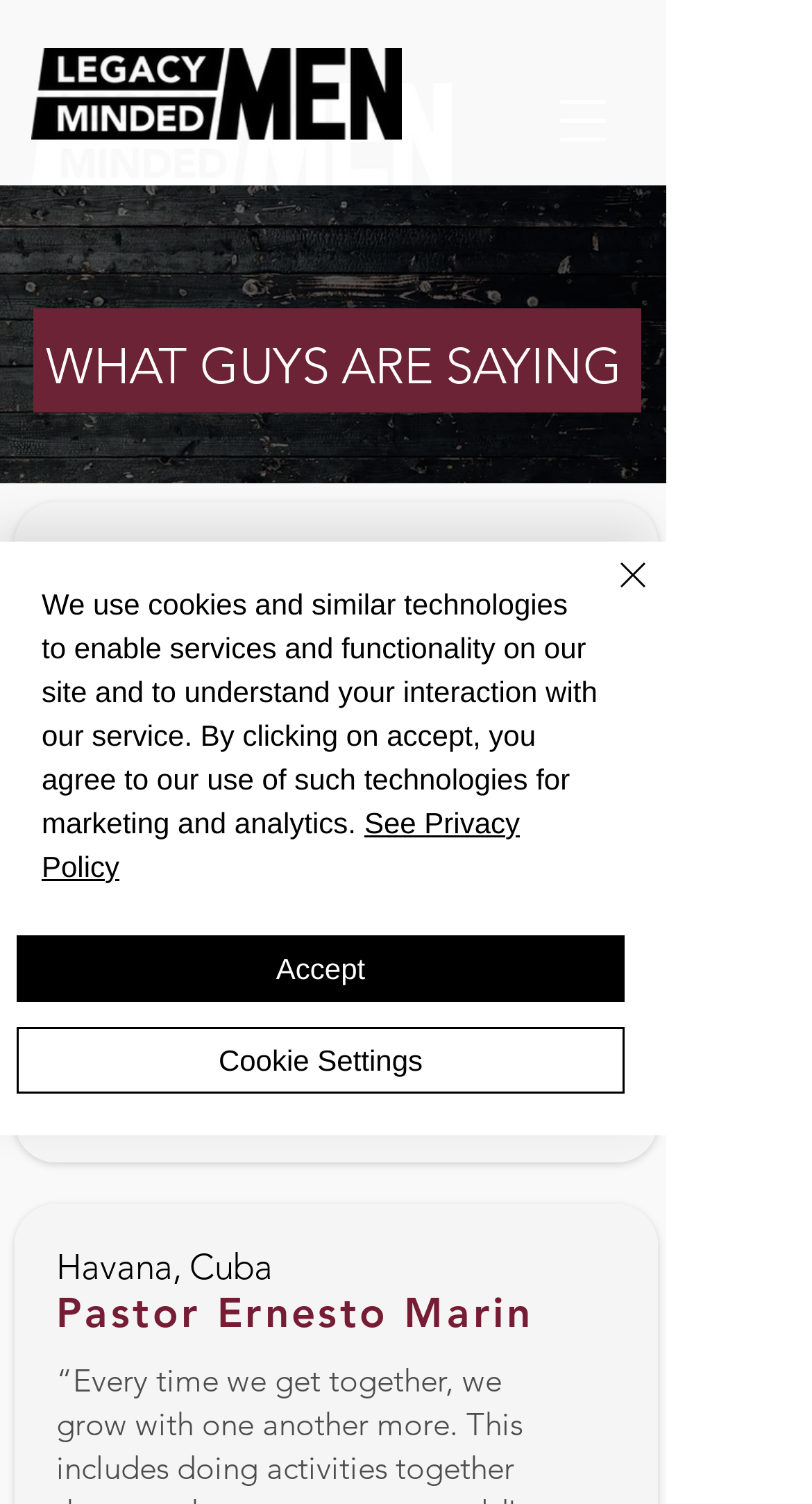Please answer the following question using a single word or phrase: 
What is the location of Pastor Adonai Magwaza?

Havana, Cuba